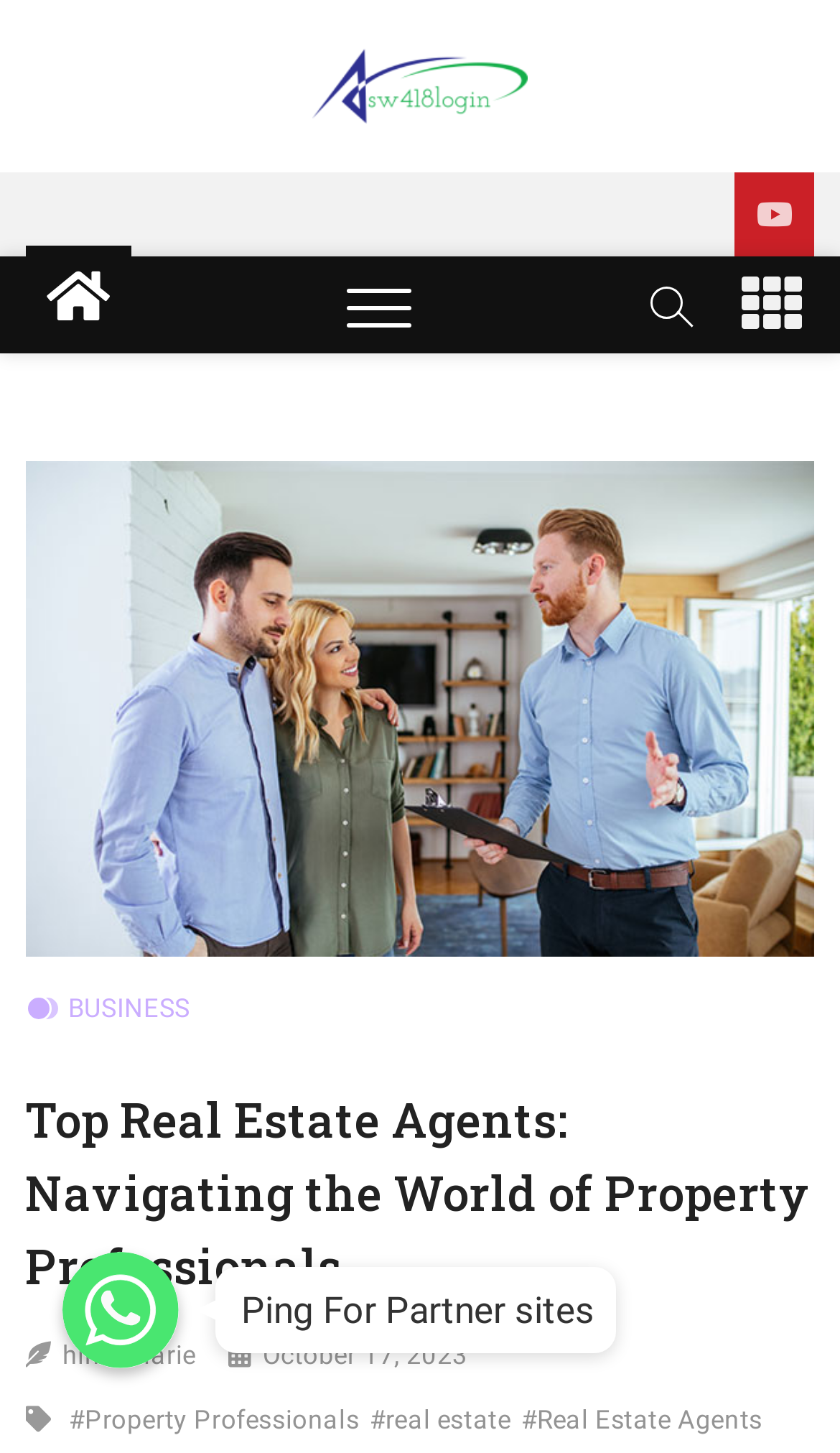Find the bounding box coordinates of the element to click in order to complete the given instruction: "view books."

None